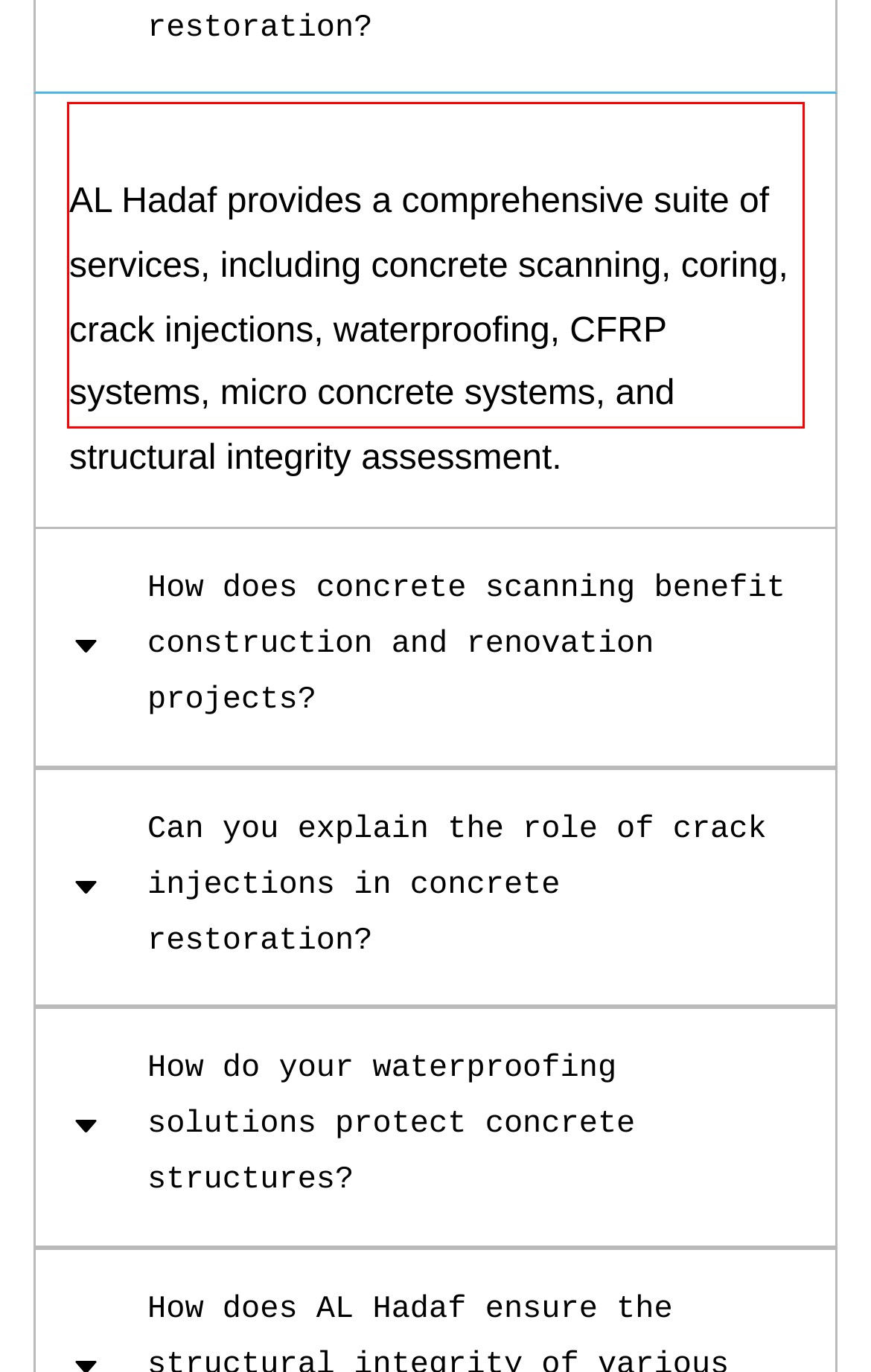Analyze the screenshot of the webpage and extract the text from the UI element that is inside the red bounding box.

AL Hadaf provides a comprehensive suite of services, including concrete scanning, coring, crack injections, waterproofing, CFRP systems, micro concrete systems, and structural integrity assessment.